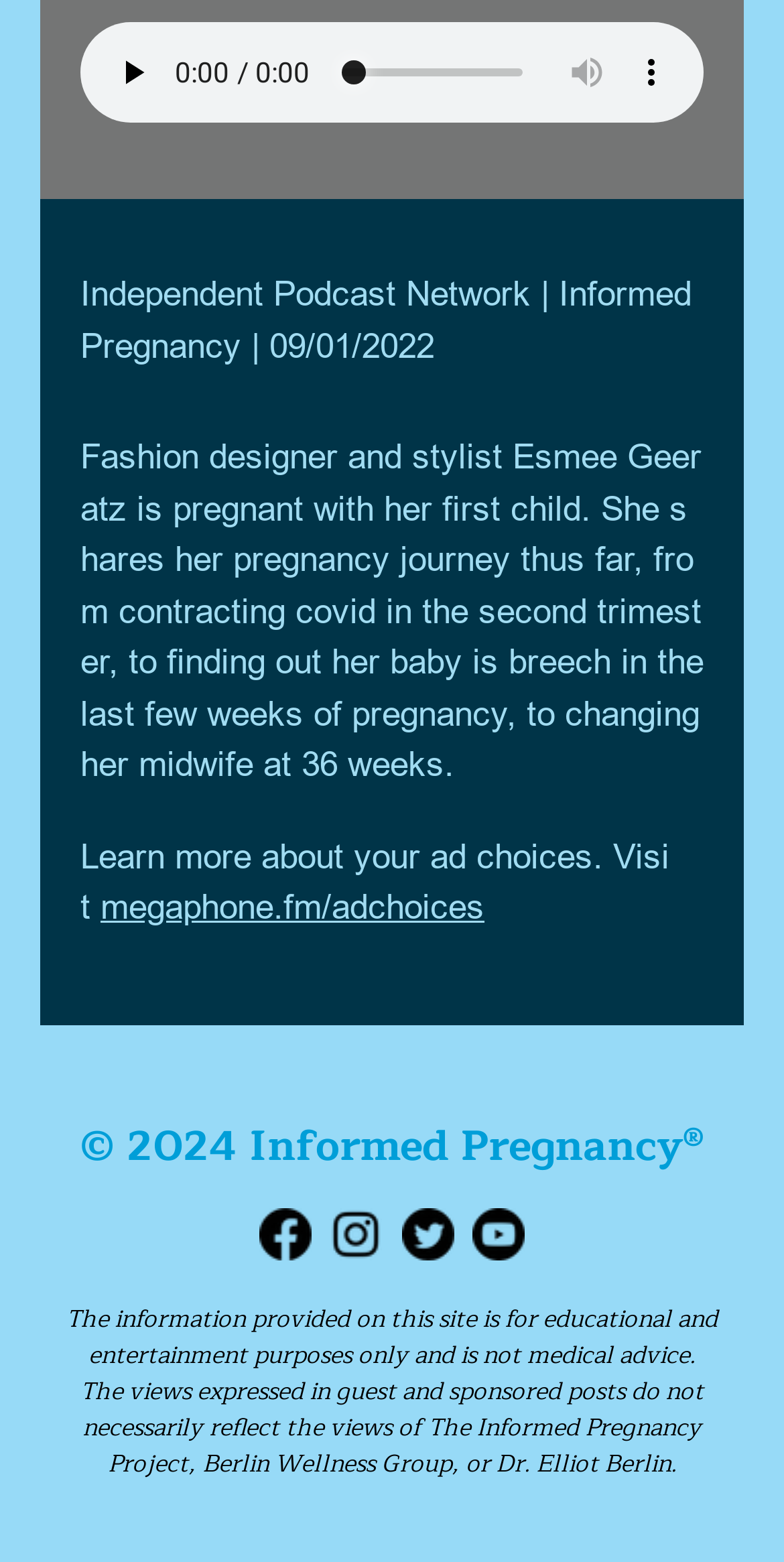Provide a brief response to the question using a single word or phrase: 
What is the copyright year?

2024